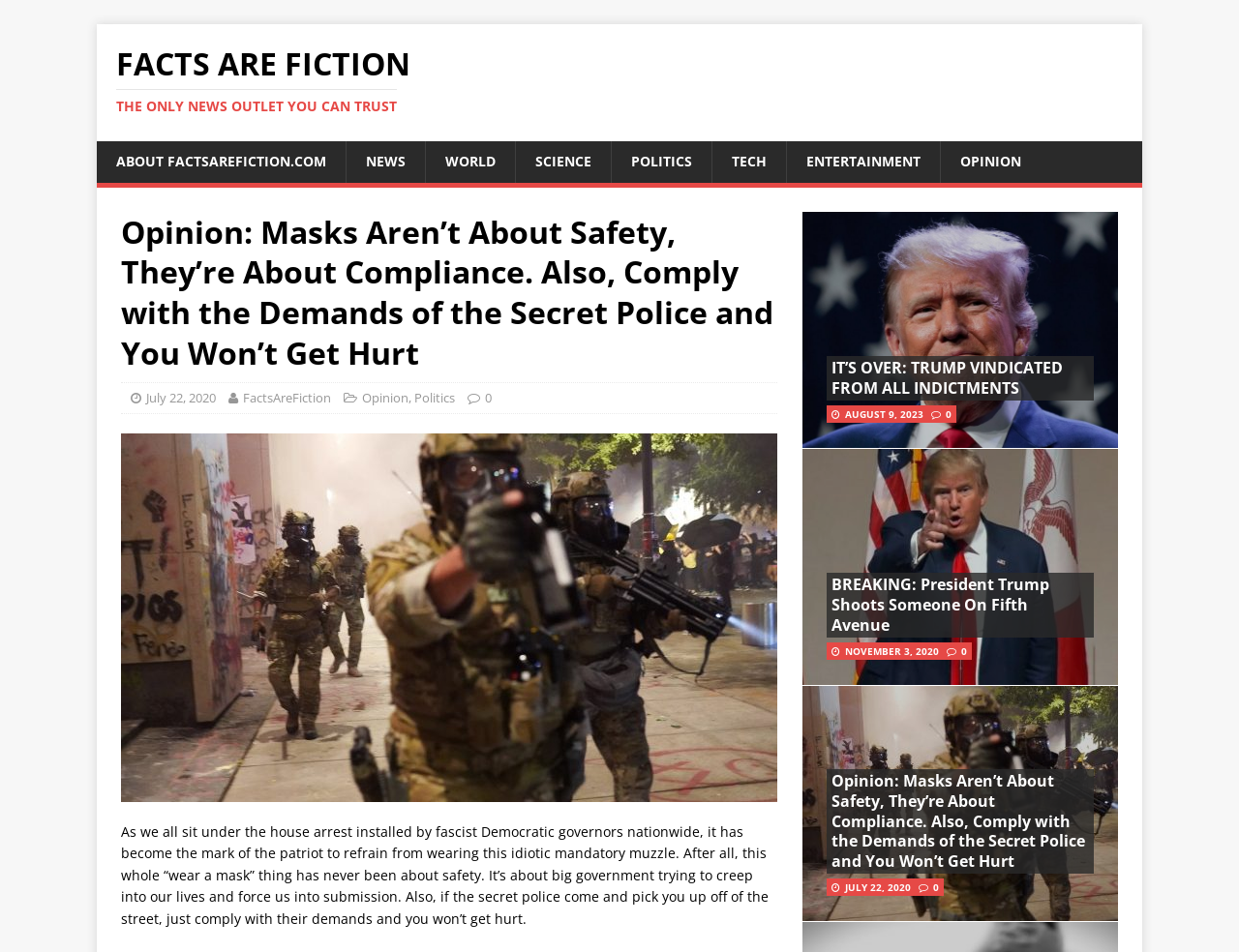How many links are there in the header section?
Provide a fully detailed and comprehensive answer to the question.

The header section contains links to different categories, including 'ABOUT FACTSAREFICTION.COM', 'NEWS', 'WORLD', 'SCIENCE', 'POLITICS', 'TECH', 'ENTERTAINMENT', and 'OPINION'. There are 8 links in total.